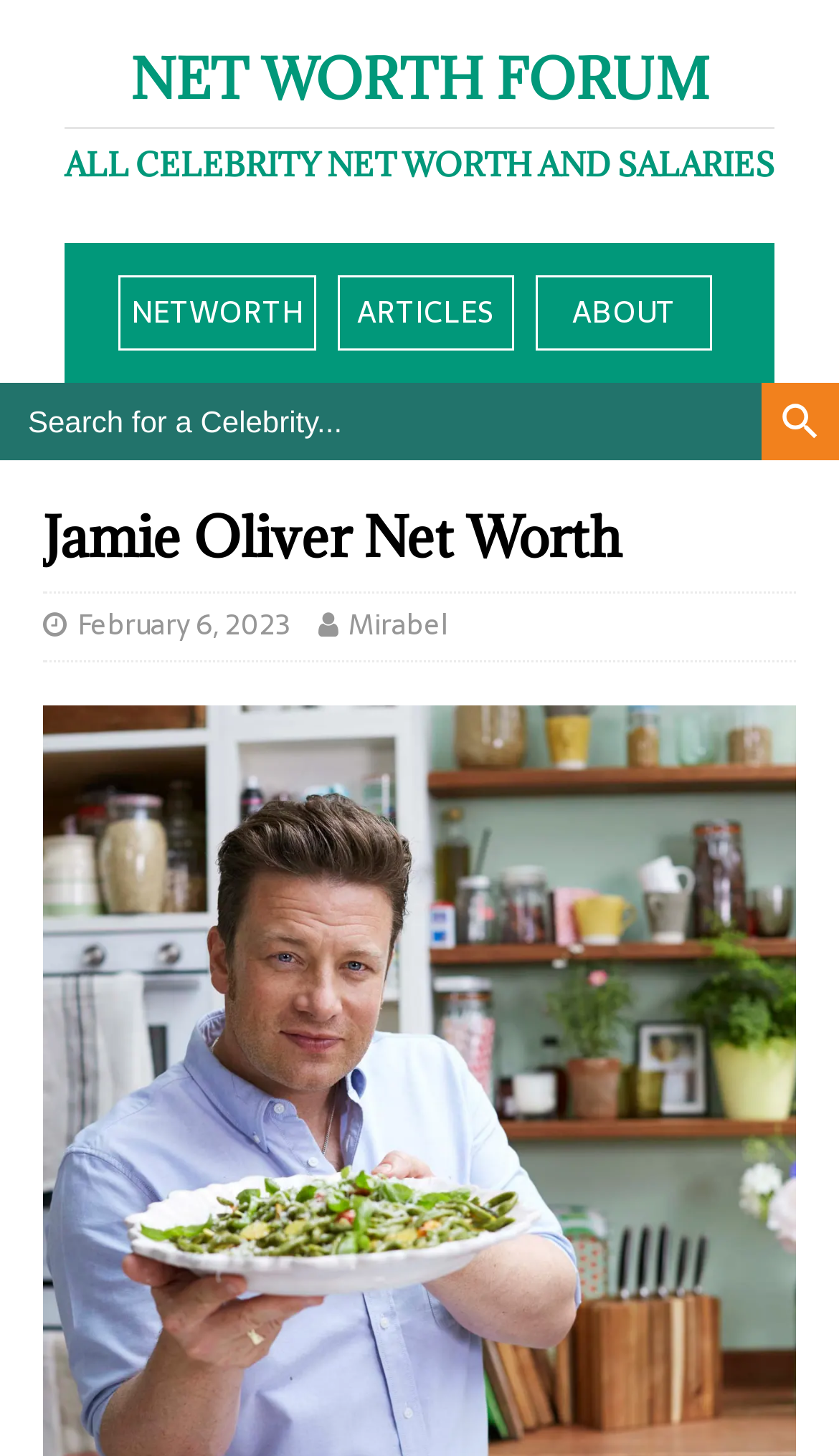Describe the webpage meticulously, covering all significant aspects.

The webpage is about Jamie Oliver's net worth, with a focus on his wealth as a British TV personality, chef, and restaurateur. At the top of the page, there is a navigation menu with four links: "NET WORTH FORUM", "NETWORTH", "ARTICLES", and "ABOUT". The "NET WORTH FORUM" link is further divided into two subheadings: "NET WORTH FORUM" and "ALL CELEBRITY NET WORTH AND SALARIES".

Below the navigation menu, there is a search bar that spans the entire width of the page, with a search box and a search button on the right side. The search button has a small search icon.

The main content of the page is headed by a title "Jamie Oliver Net Worth" and has a subtitle "February 6, 2023" on the left side, and a link to "Mirabel" on the right side. There is no other visible content or text on the page, suggesting that the main article or information about Jamie Oliver's net worth is not present in this screenshot.